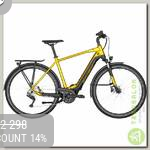Generate a descriptive account of all visible items and actions in the image.

The image showcases the "E-Horizon Premium SUV Lady E-Trekkingbike" in a vibrant flaky turquoise finish, prominently displayed against a neutral background. This stylish e-trekking bike features a modern frame design, ideal for both urban commuting and scenic trails. The product is part of a promotional offer highlighted by a noticeable discount of 14%. The bike is priced at $2,298, reflecting its premium features and quality. Below the price, a green logo indicates environmentally friendly manufacturing, enhancing its appeal to eco-conscious consumers.